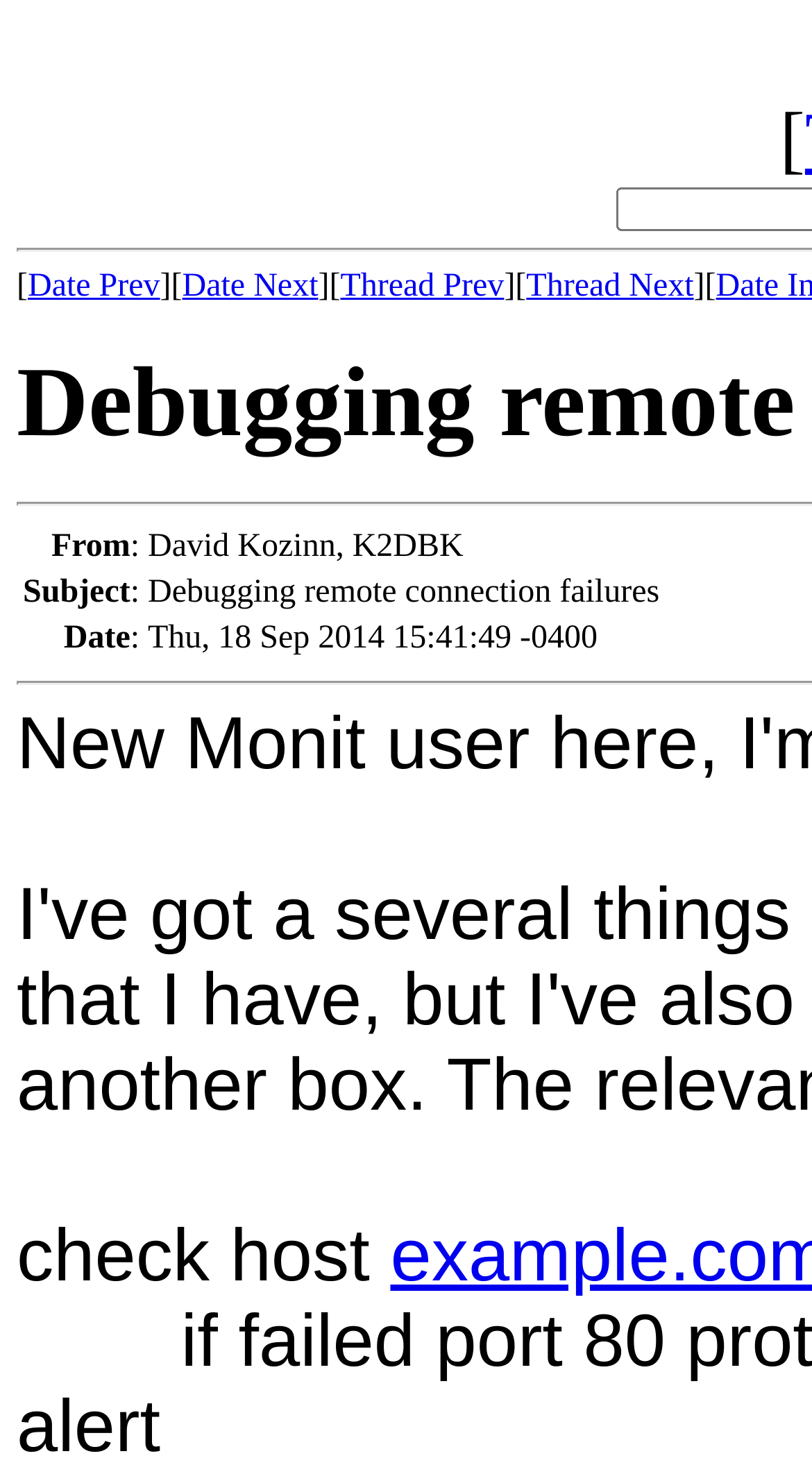Extract the bounding box for the UI element that matches this description: "Date Next".

[0.224, 0.183, 0.392, 0.207]